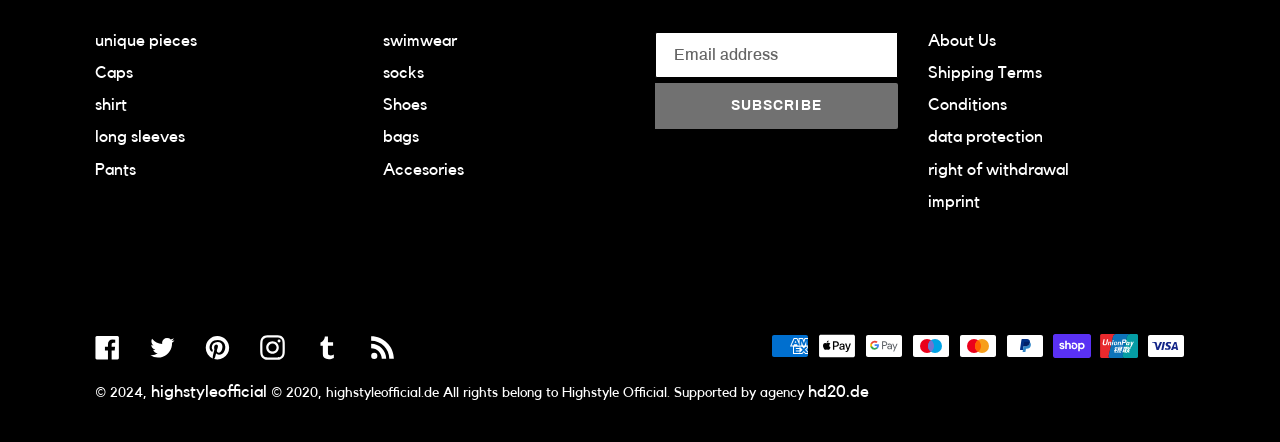Give a one-word or short phrase answer to this question: 
What type of products are listed on the left side?

Clothing